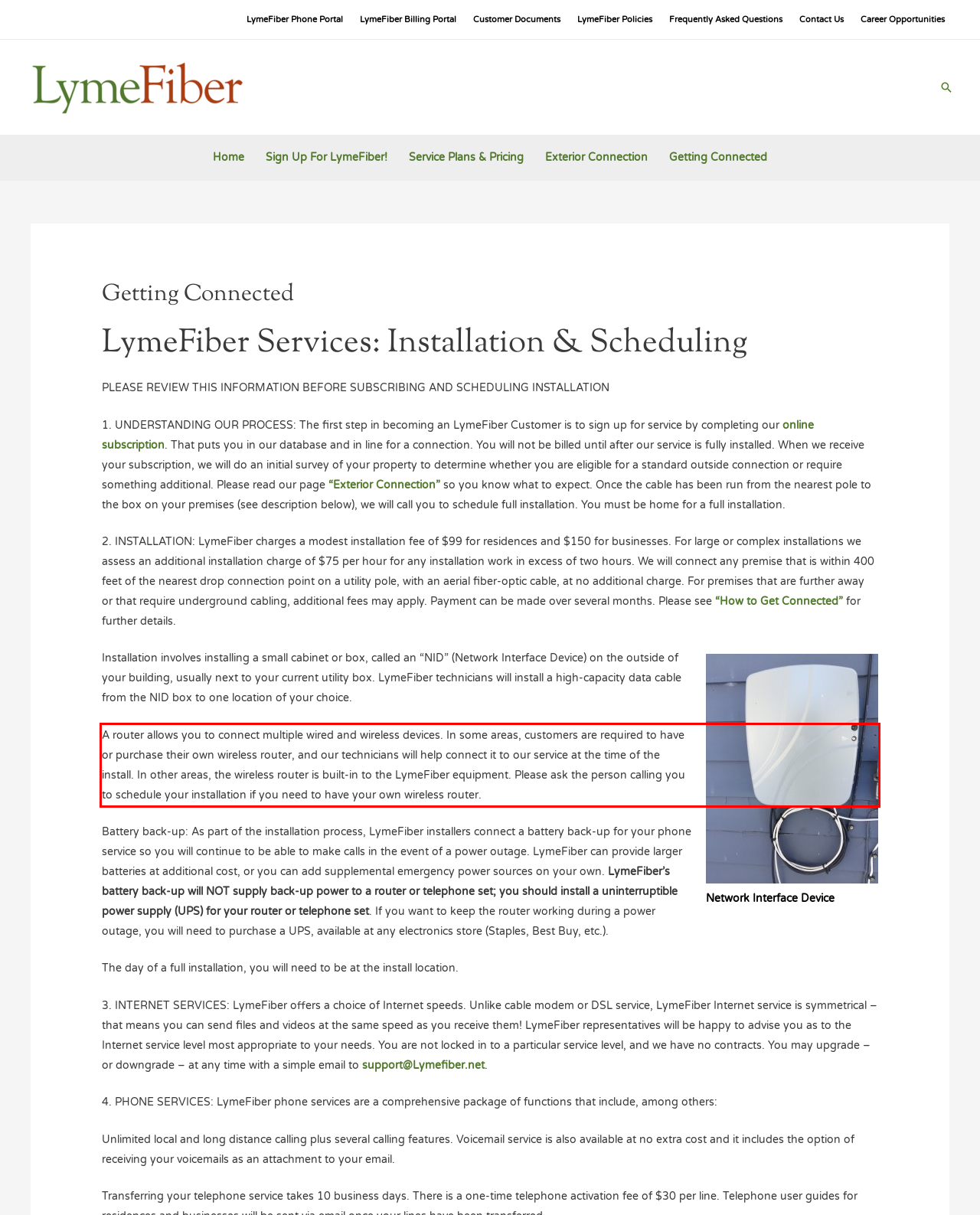Analyze the webpage screenshot and use OCR to recognize the text content in the red bounding box.

A router allows you to connect multiple wired and wireless devices. In some areas, customers are required to have or purchase their own wireless router, and our technicians will help connect it to our service at the time of the install. In other areas, the wireless router is built-in to the LymeFiber equipment. Please ask the person calling you to schedule your installation if you need to have your own wireless router.